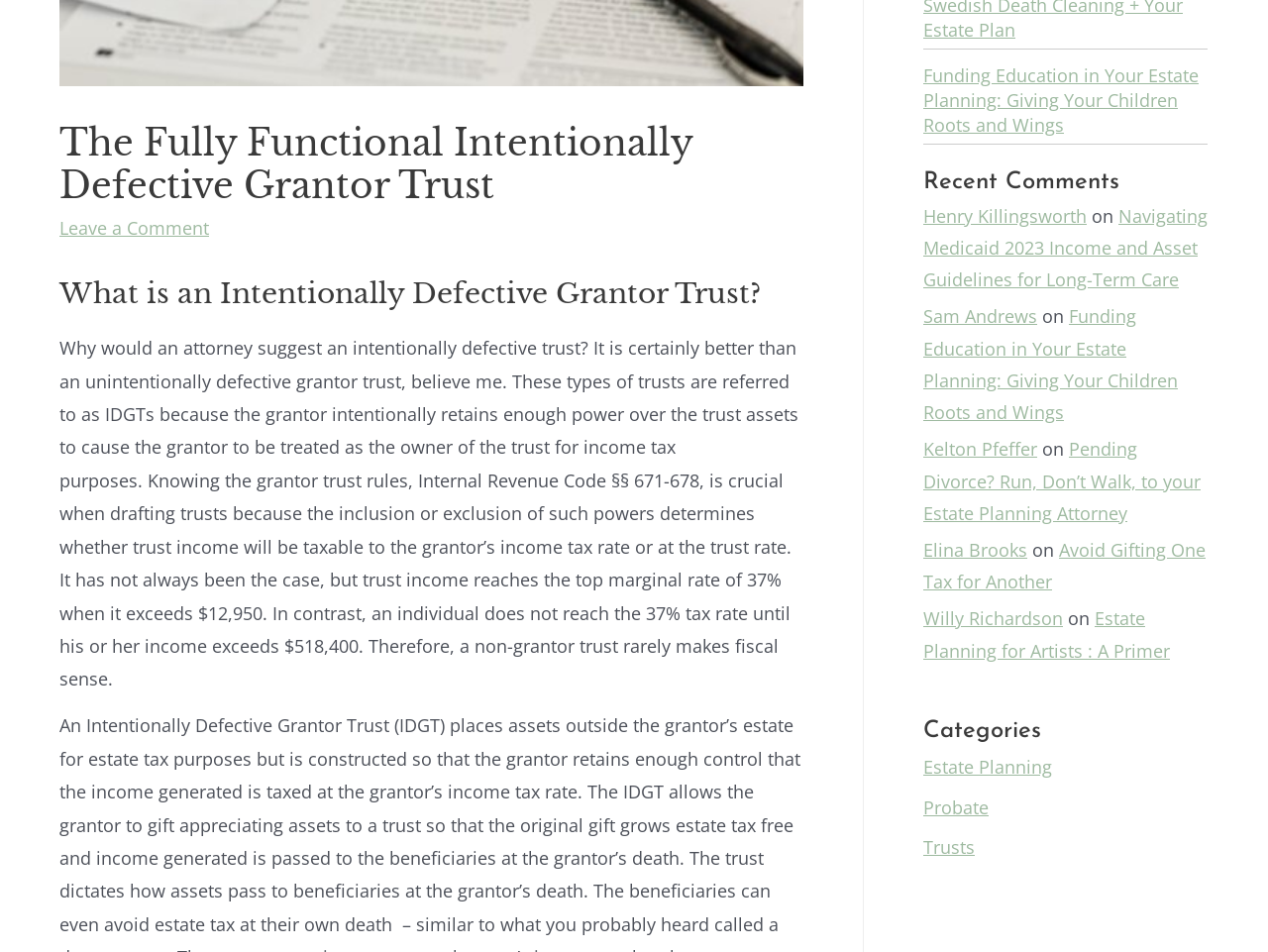Determine the bounding box coordinates of the UI element described below. Use the format (top-left x, top-left y, bottom-right x, bottom-right y) with floating point numbers between 0 and 1: Estate Planning

[0.728, 0.793, 0.83, 0.818]